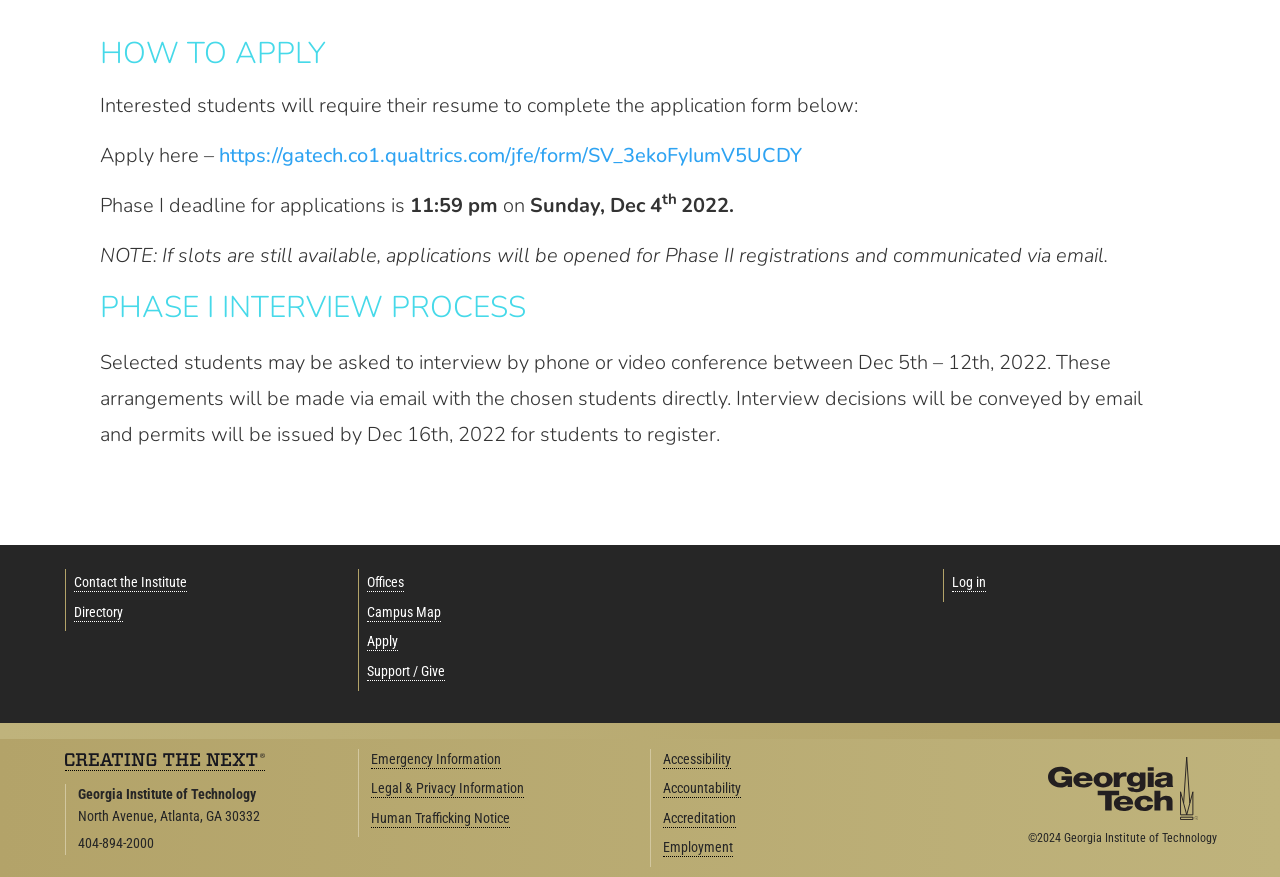Specify the bounding box coordinates of the element's area that should be clicked to execute the given instruction: "Apply here". The coordinates should be four float numbers between 0 and 1, i.e., [left, top, right, bottom].

[0.171, 0.162, 0.627, 0.204]